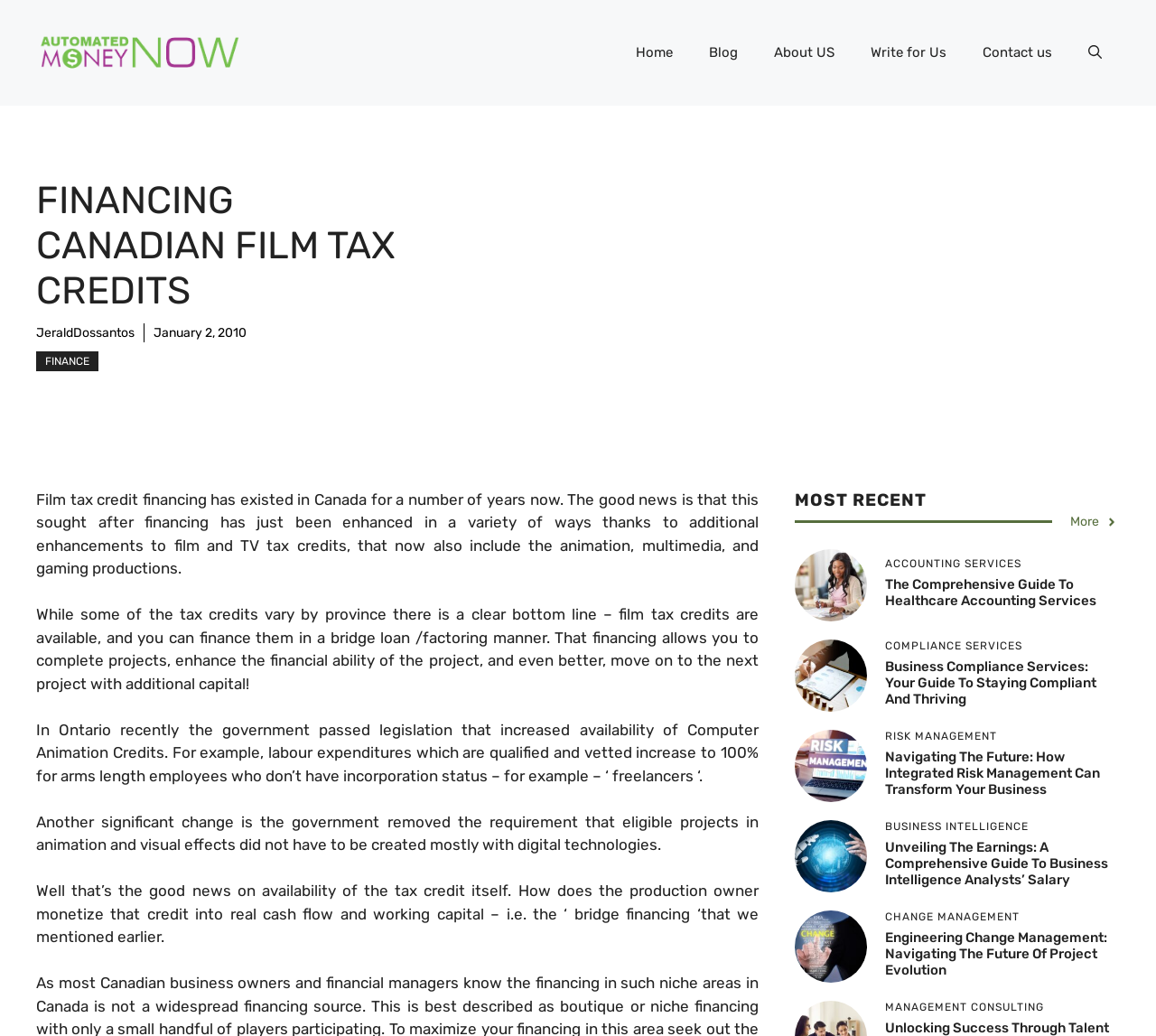What is the main topic of the webpage?
Based on the screenshot, provide your answer in one word or phrase.

Film tax credit financing